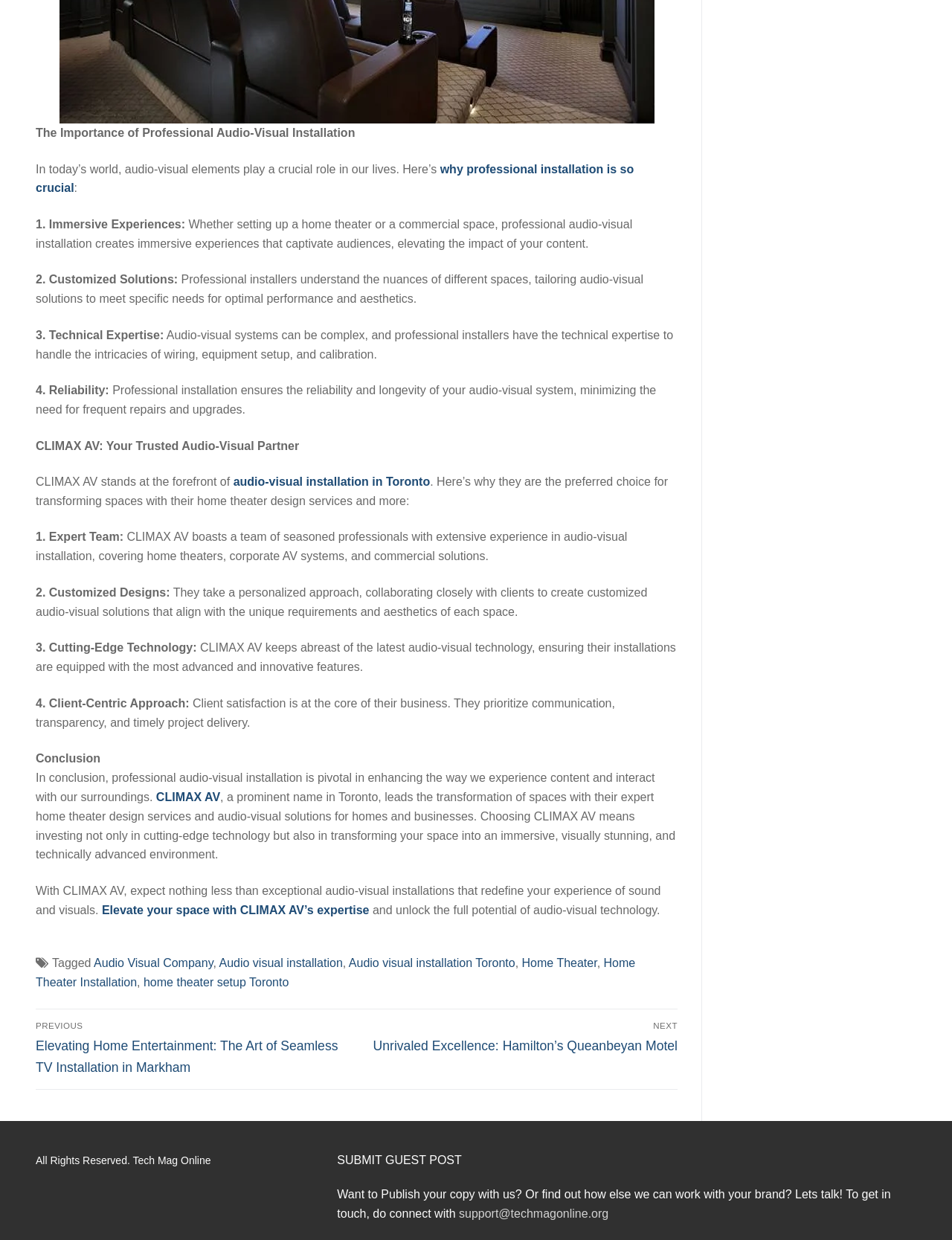What are the benefits of choosing CLIMAX AV?
Answer the question with a thorough and detailed explanation.

Choosing CLIMAX AV means investing not only in cutting-edge technology but also in transforming your space into an immersive, visually stunning, and technically advanced environment. This is mentioned in the conclusion section of the webpage.